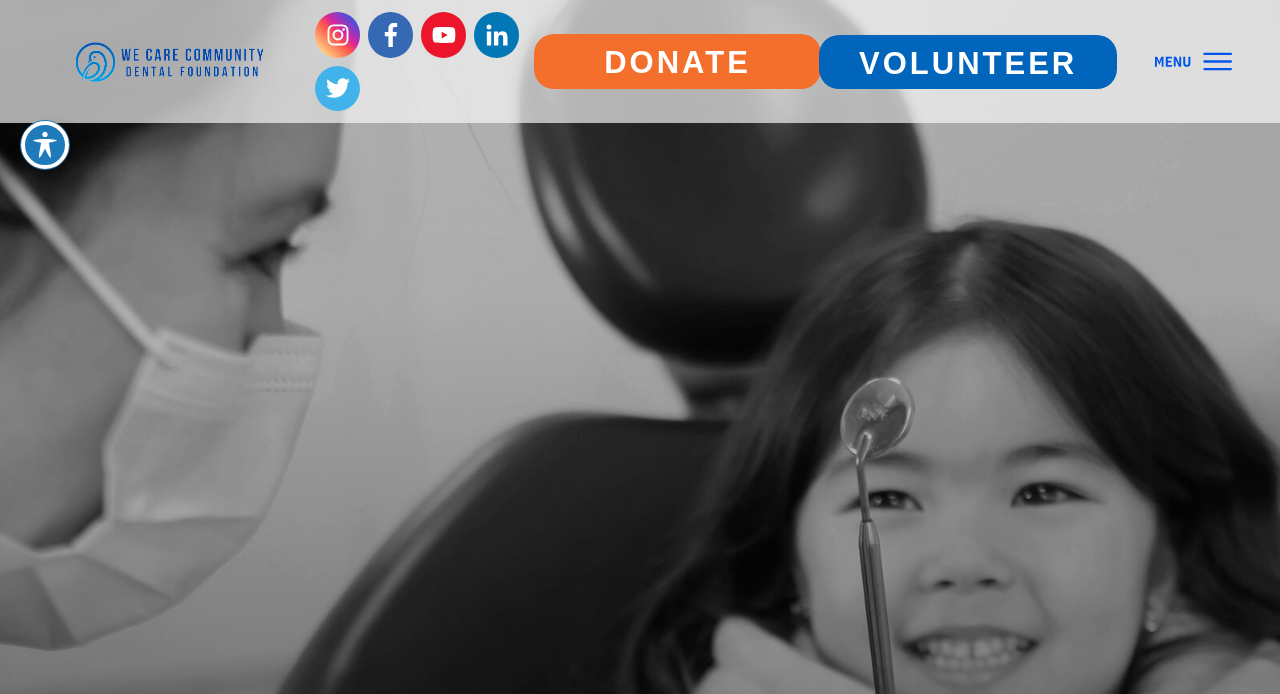How many social media links are there?
Based on the image, please offer an in-depth response to the question.

There are five link elements with no text description, each accompanied by an image element, arranged horizontally at the top of the webpage, which are likely to be social media links.